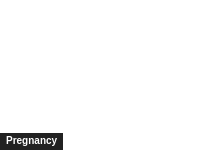What is the purpose of the button?
Using the screenshot, give a one-word or short phrase answer.

Direct users to pregnancy content